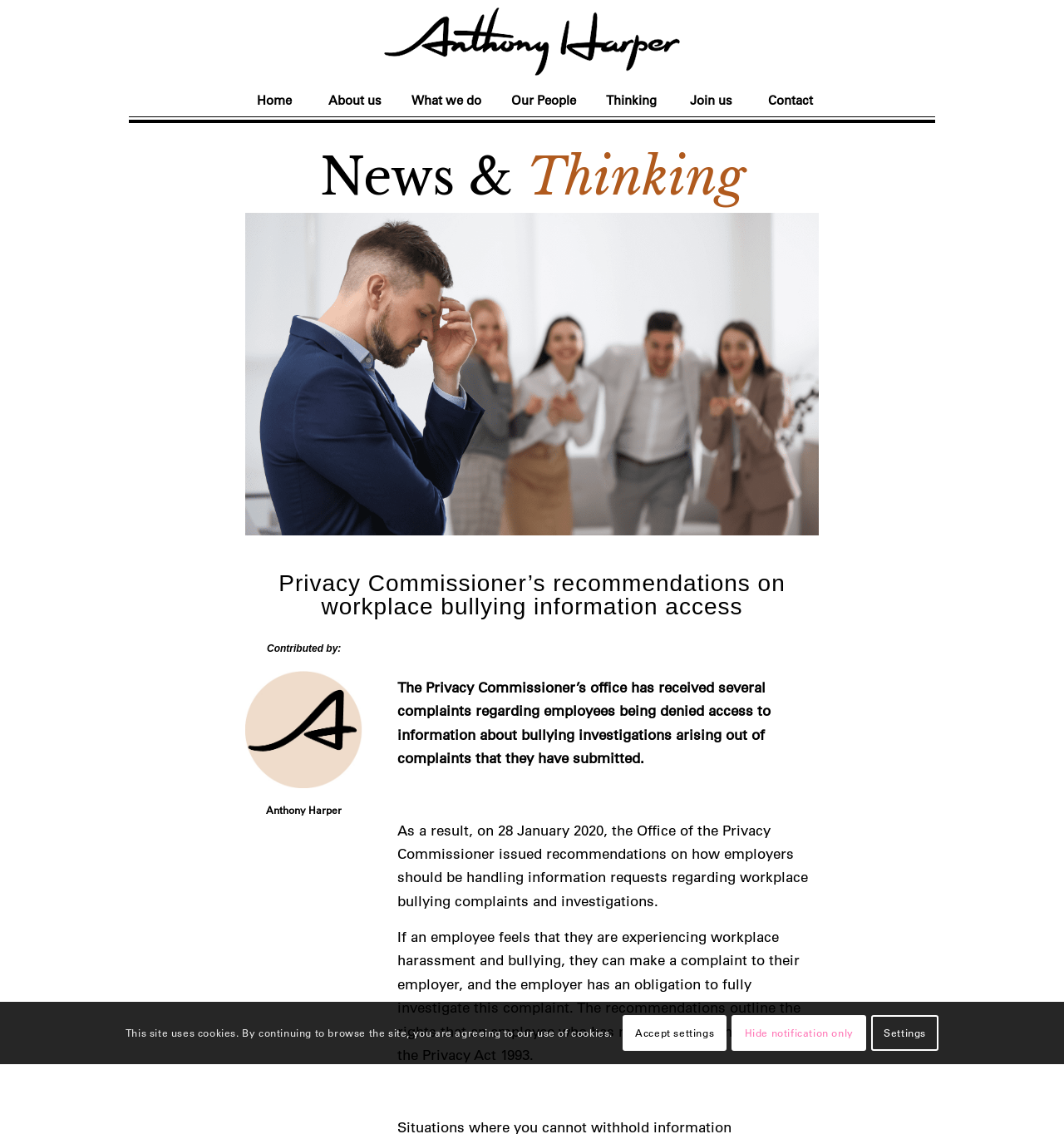Provide the bounding box coordinates for the area that should be clicked to complete the instruction: "Click on the 'Home' menu item".

[0.22, 0.073, 0.295, 0.103]